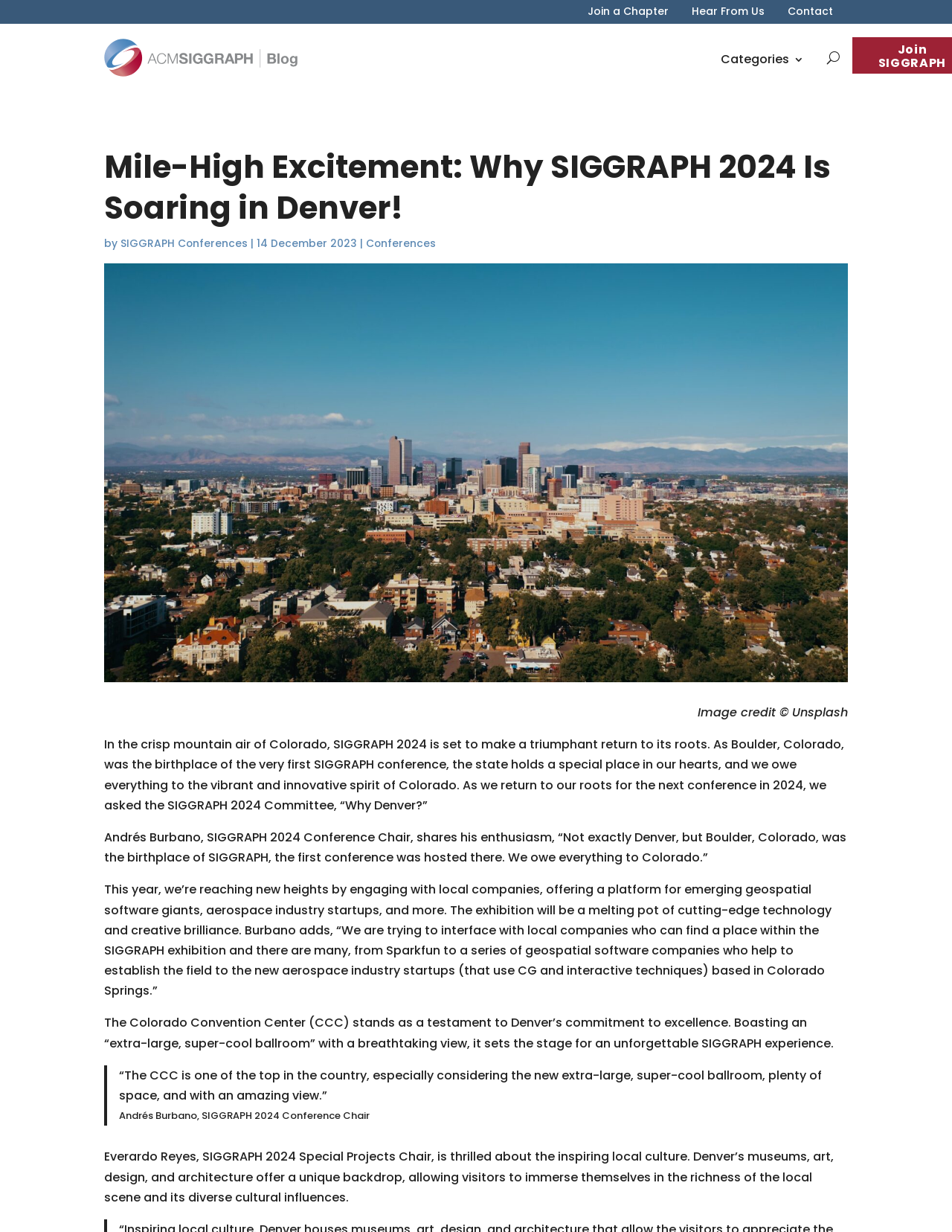What is the name of the conference chair quoted in the article?
Could you answer the question with a detailed and thorough explanation?

The article quotes Andrés Burbano, who is identified as the SIGGRAPH 2024 Conference Chair, sharing his enthusiasm and thoughts about the conference.